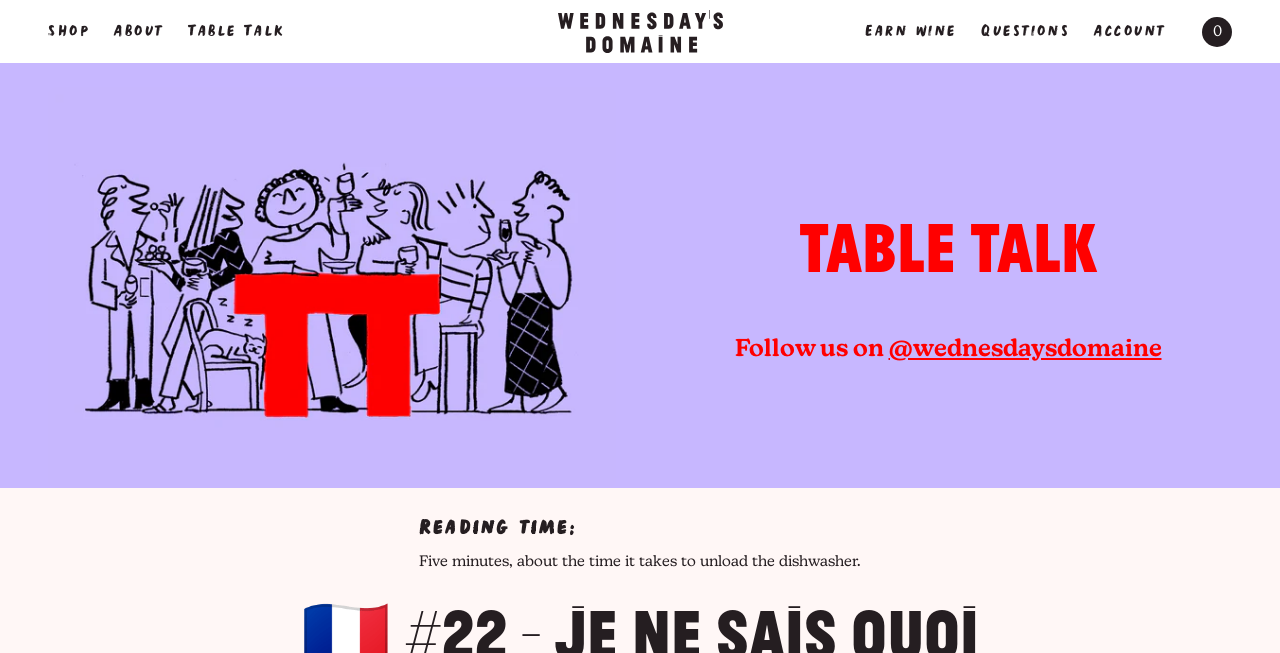Determine the bounding box coordinates of the area to click in order to meet this instruction: "Read the 'Table Talk' section".

[0.624, 0.321, 0.857, 0.431]